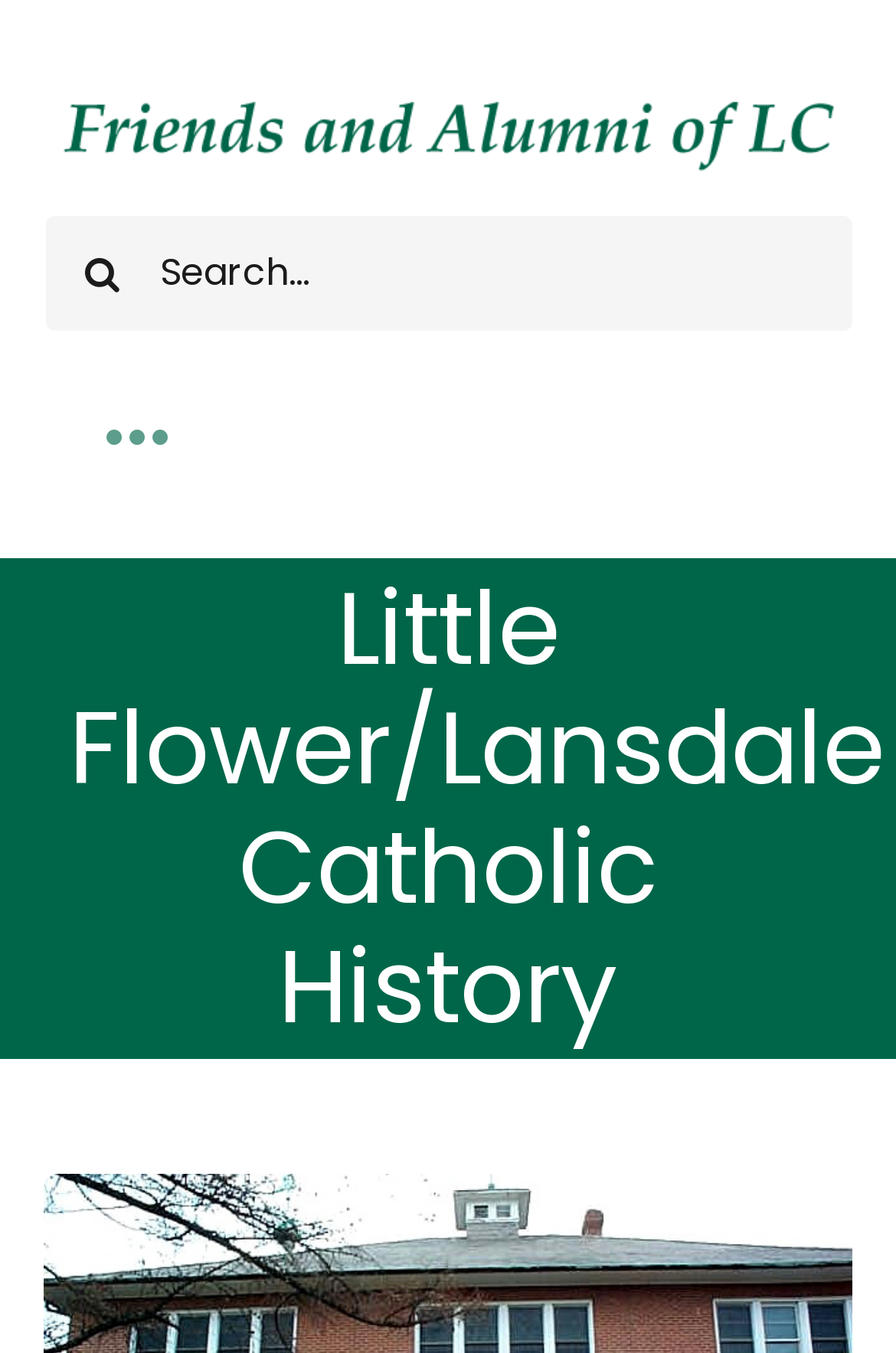Describe the webpage meticulously, covering all significant aspects.

The webpage is about the history of Little Flower/Lansdale Catholic, with a focus on its school history. At the top left corner, there is a logo of Friends and Alumni of LC, accompanied by an image of the same logo. Next to the logo, there is a search bar with a search button, which has a magnifying glass icon. 

Below the search bar, there is a navigation menu that can be toggled on and off. The menu has five links: Home, History, Alumni, Hall of Fame, and others. 

The main content of the webpage is headed by a title bar that spans the entire width of the page, with the title "Little Flower/Lansdale Catholic History" in a large font. 

The webpage also has a brief description at the top, which mentions that the school opened in 1949 on the grounds of St. Stanislaus Parish in Lansdale, initially with only a freshman class, and was named Little Flower.